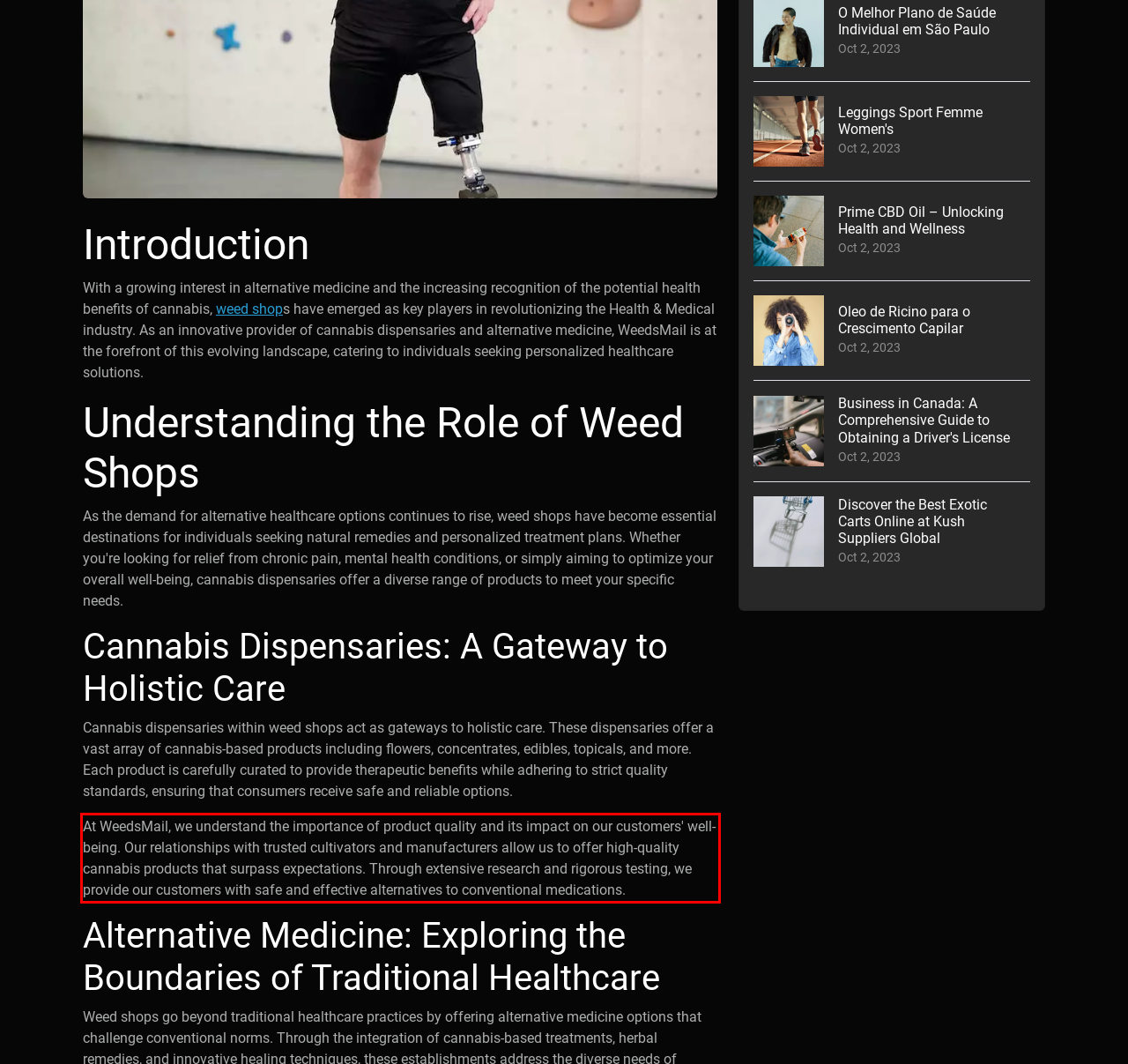Within the screenshot of the webpage, locate the red bounding box and use OCR to identify and provide the text content inside it.

At WeedsMail, we understand the importance of product quality and its impact on our customers' well-being. Our relationships with trusted cultivators and manufacturers allow us to offer high-quality cannabis products that surpass expectations. Through extensive research and rigorous testing, we provide our customers with safe and effective alternatives to conventional medications.